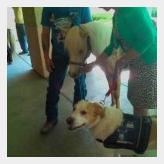Break down the image and describe each part extensively.

In a heartwarming moment captured inside a facility, a boy gently holds a small pony on a lead, while an adult woman, dressed in a vibrant green top and a polka dot skirt, interacts with a friendly therapy dog. The dog, sporting a harness, looks towards the camera with a cheerful expression, embodying the spirit of companionship and support. This scene reflects the essence of animal-assisted therapy, where the presence of gentle creatures brings joy and comfort to individuals, especially in therapeutic settings. The environment appears warm and inviting, highlighting the special bond between humans and animals in enhancing emotional well-being.